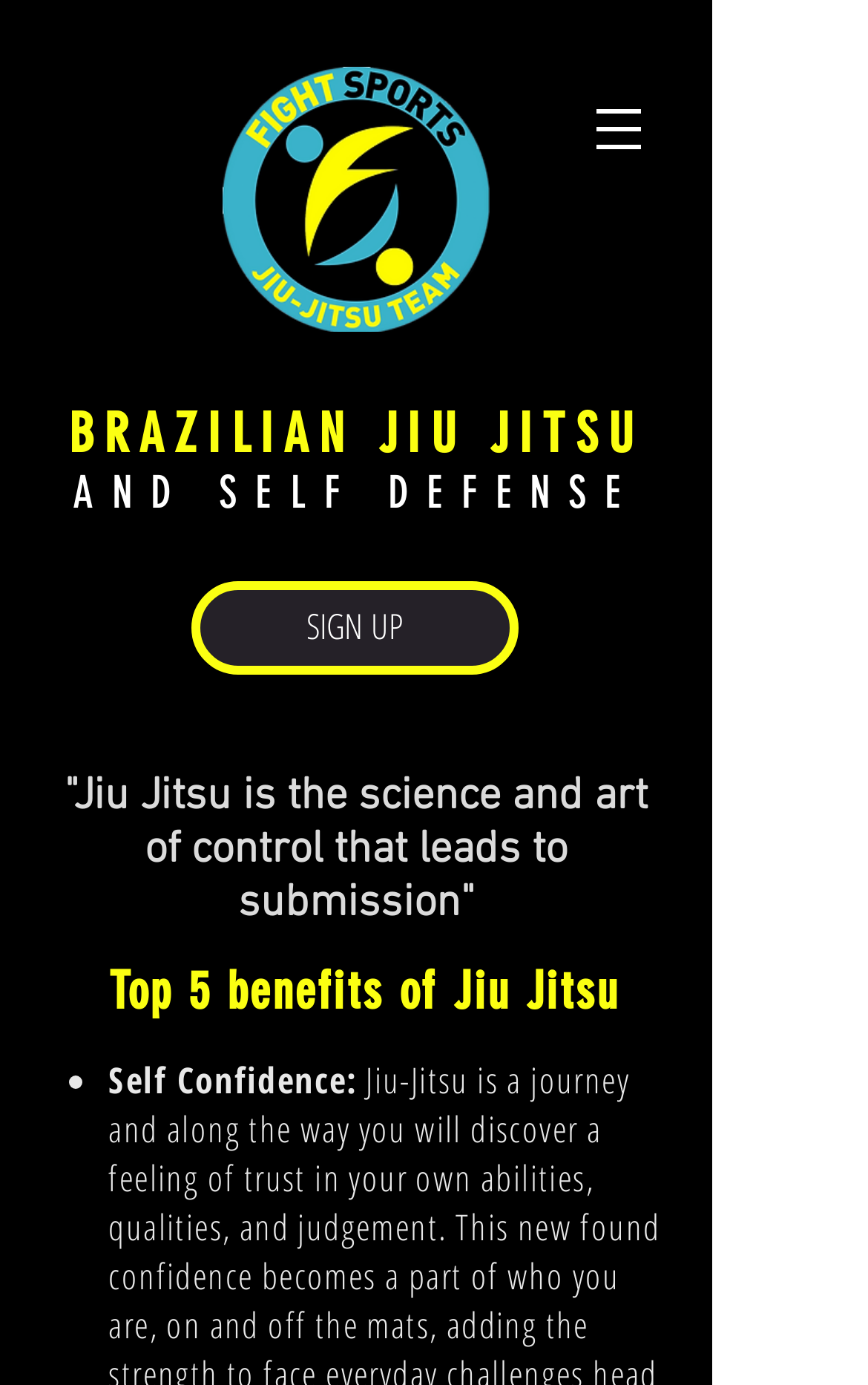Answer the question with a single word or phrase: 
What is the quote about Jiu Jitsu on the webpage?

Jiu Jitsu is the science and art of control that leads to submission